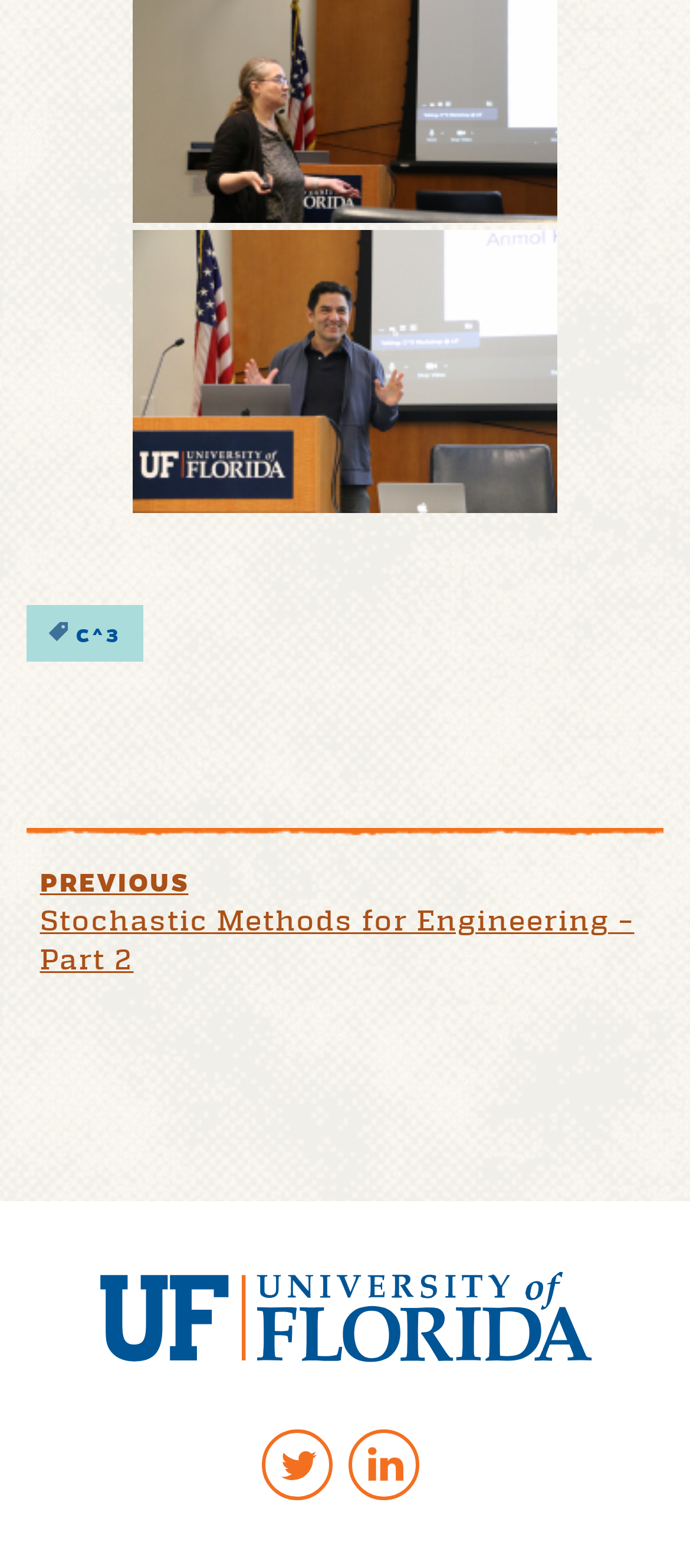From the screenshot, find the bounding box of the UI element matching this description: "University of Florida". Supply the bounding box coordinates in the form [left, top, right, bottom], each a float between 0 and 1.

[0.142, 0.812, 0.858, 0.869]